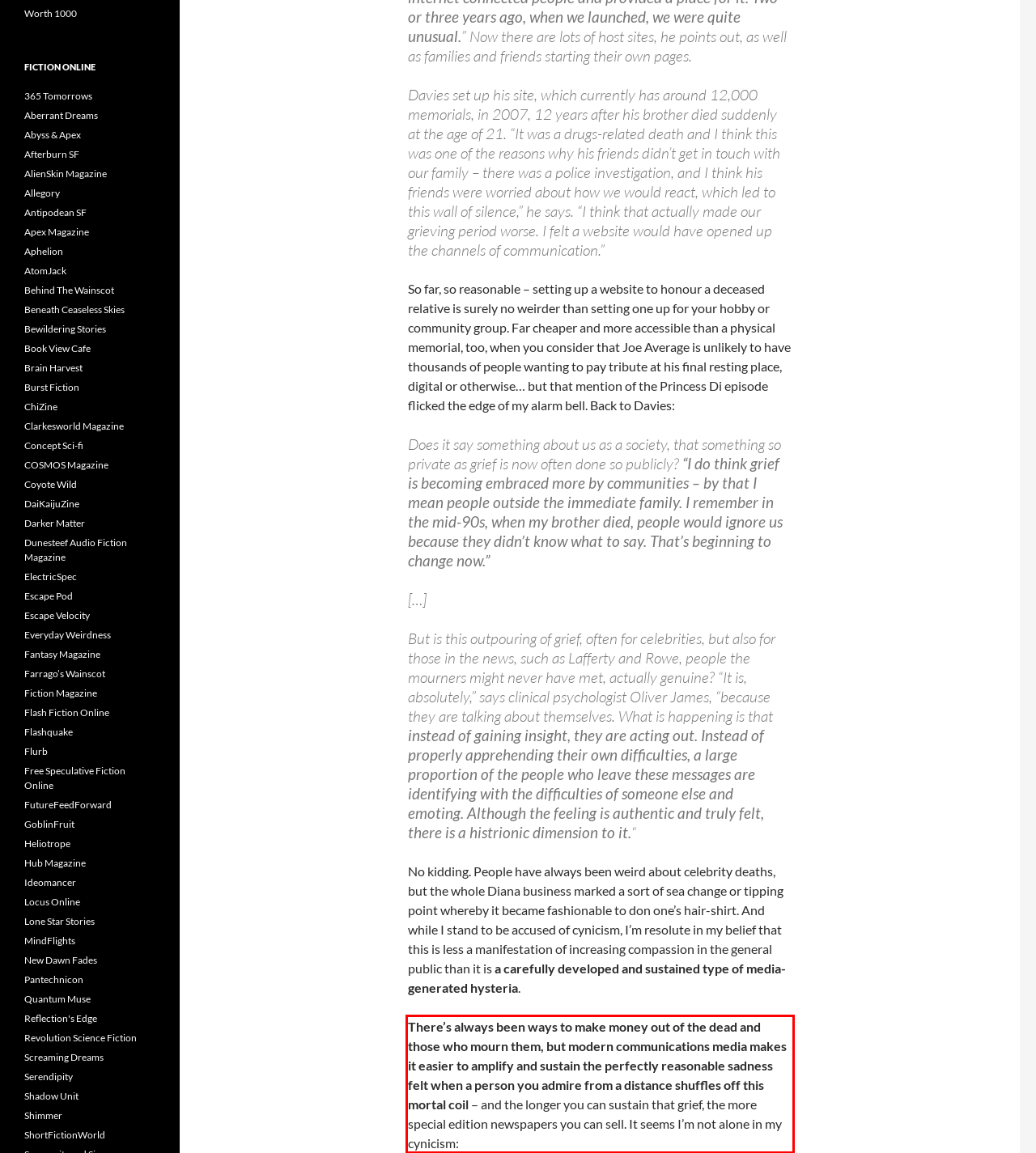Using the webpage screenshot, recognize and capture the text within the red bounding box.

There’s always been ways to make money out of the dead and those who mourn them, but modern communications media makes it easier to amplify and sustain the perfectly reasonable sadness felt when a person you admire from a distance shuffles off this mortal coil – and the longer you can sustain that grief, the more special edition newspapers you can sell. It seems I’m not alone in my cynicism: